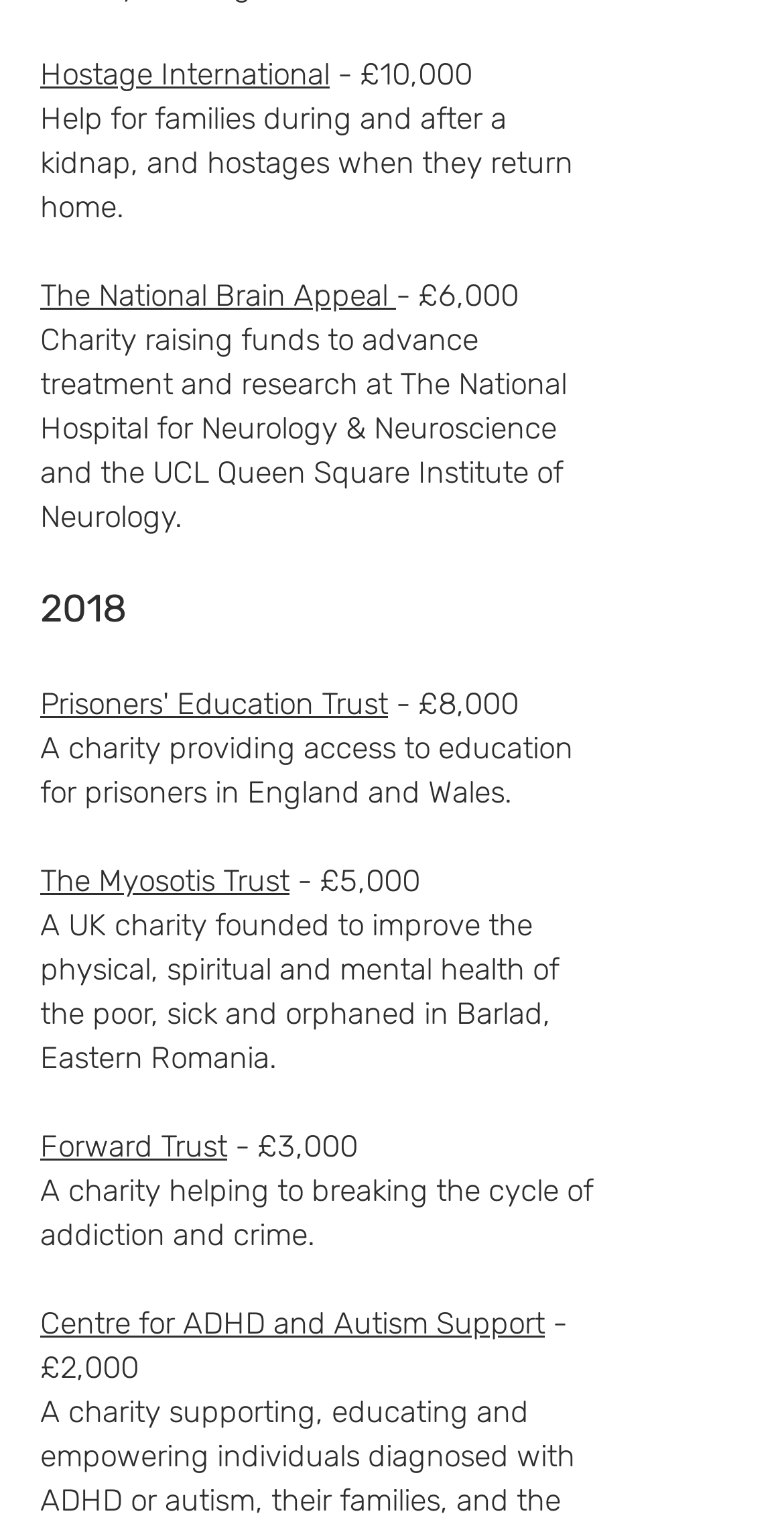Extract the bounding box coordinates for the HTML element that matches this description: "Hostage International". The coordinates should be four float numbers between 0 and 1, i.e., [left, top, right, bottom].

[0.051, 0.037, 0.421, 0.06]